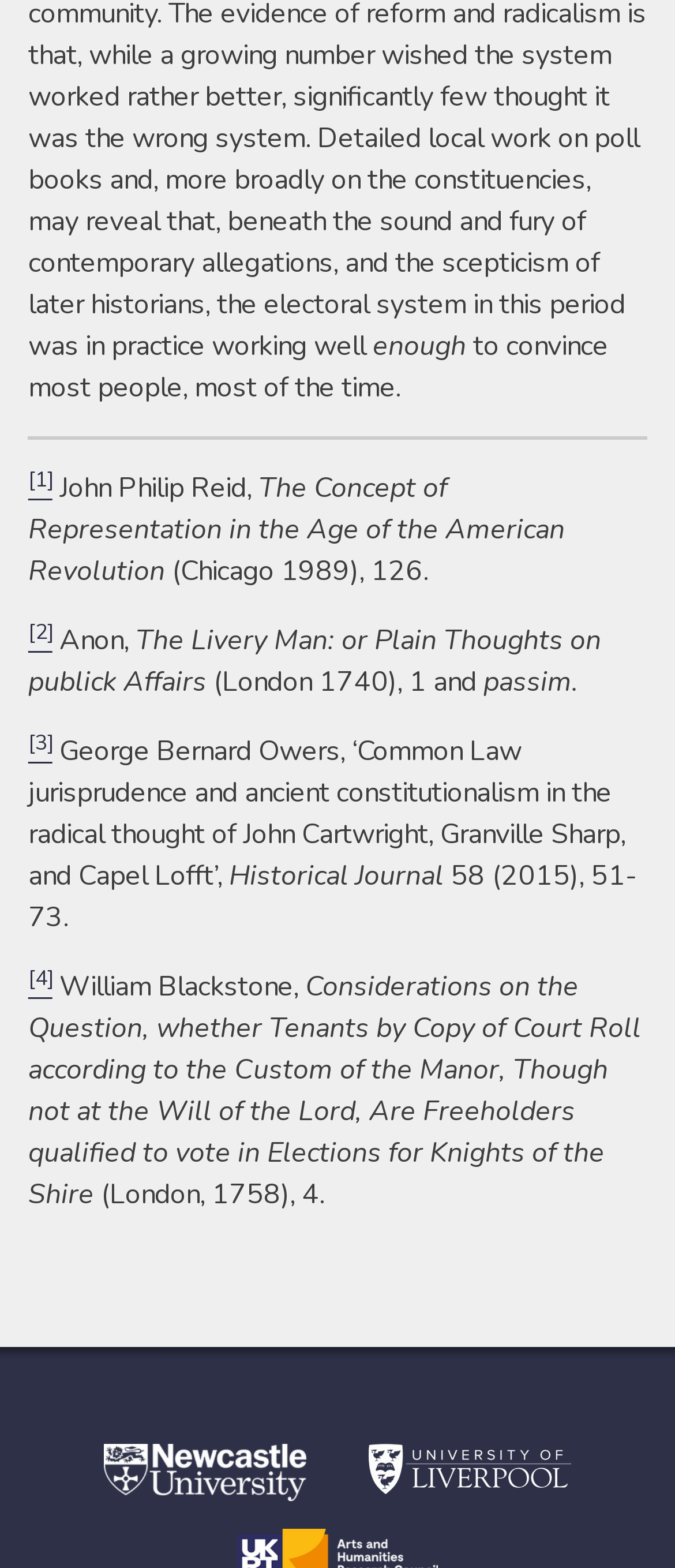Who is the author of the third reference?
Refer to the image and provide a concise answer in one word or phrase.

George Bernard Owers